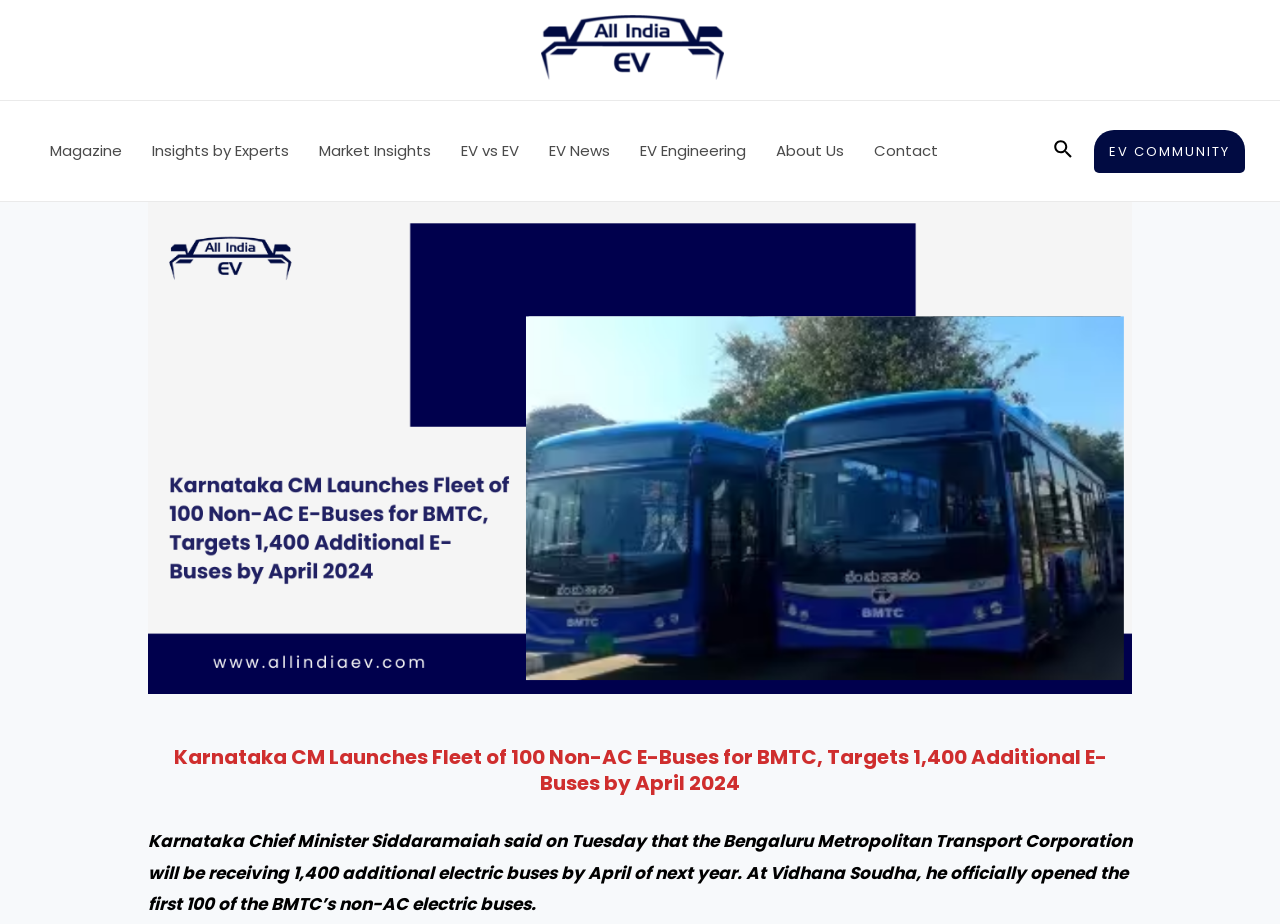Reply to the question with a single word or phrase:
Who is the Chief Minister of Karnataka?

Siddaramaiah